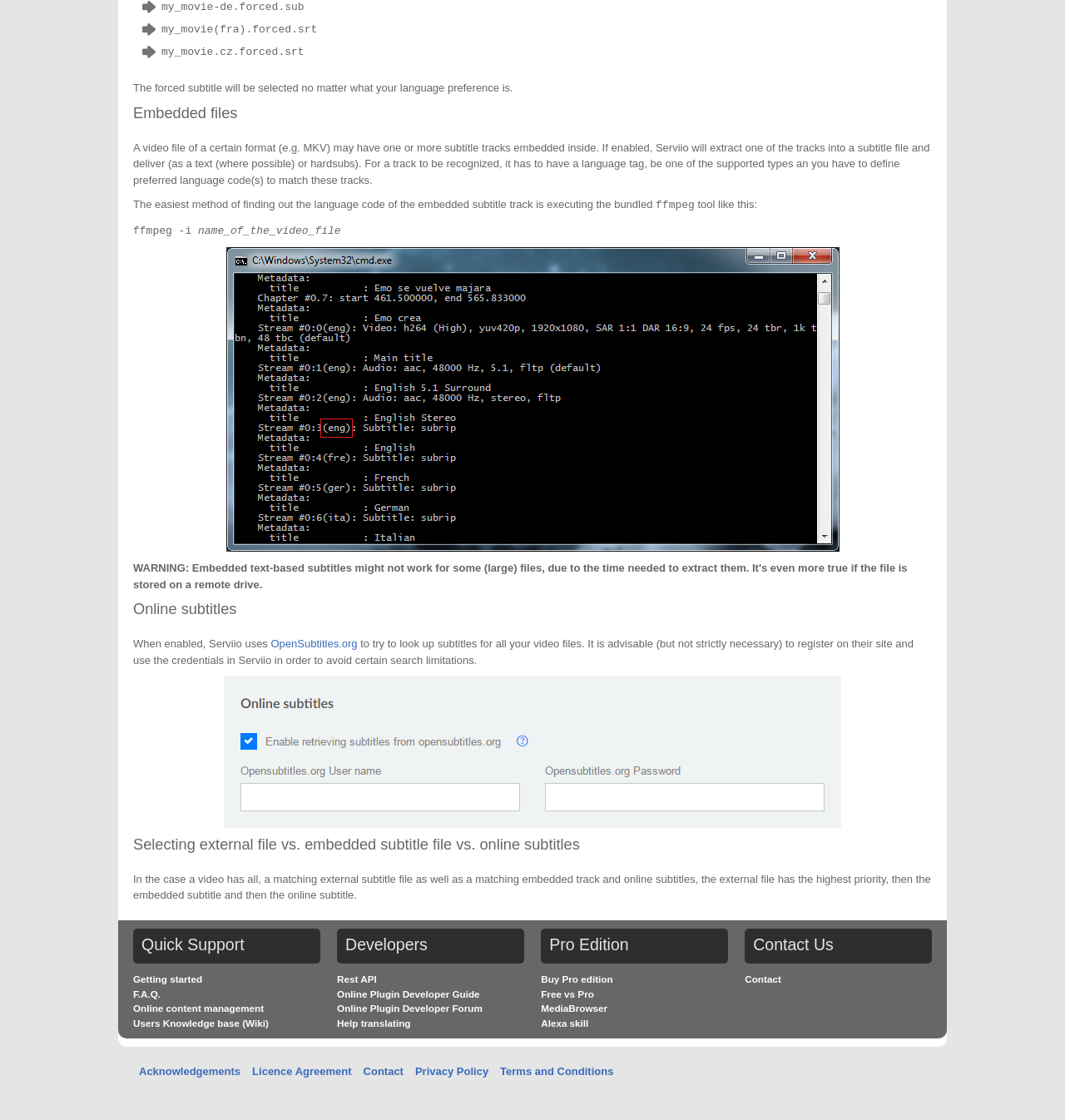What is the highest priority for subtitles?
Using the image as a reference, answer with just one word or a short phrase.

External file